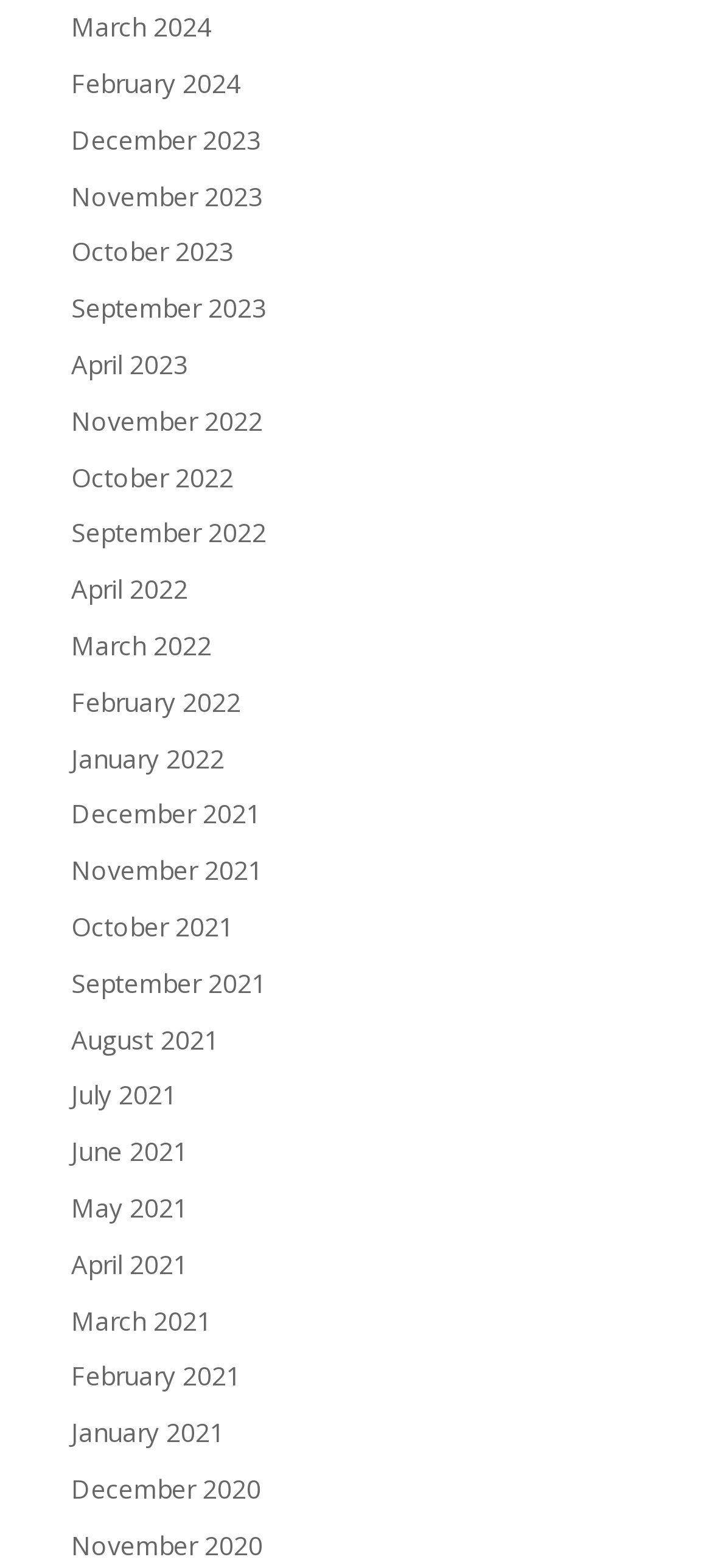Please examine the image and provide a detailed answer to the question: What is the earliest month listed?

By examining the list of links, I can see that the earliest month listed is 'December 2020', which is the last link in the list.